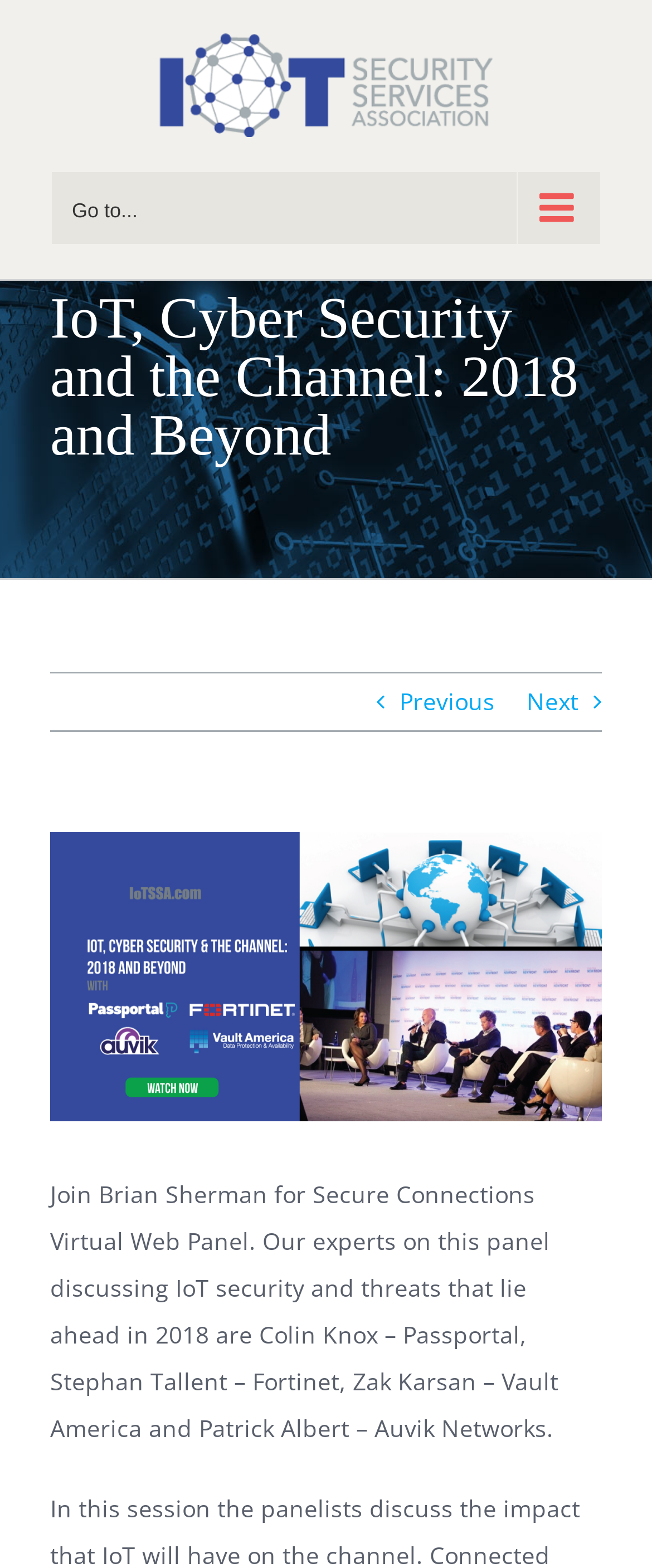Locate the bounding box of the UI element with the following description: "Go to Top".

[0.695, 0.629, 0.808, 0.676]